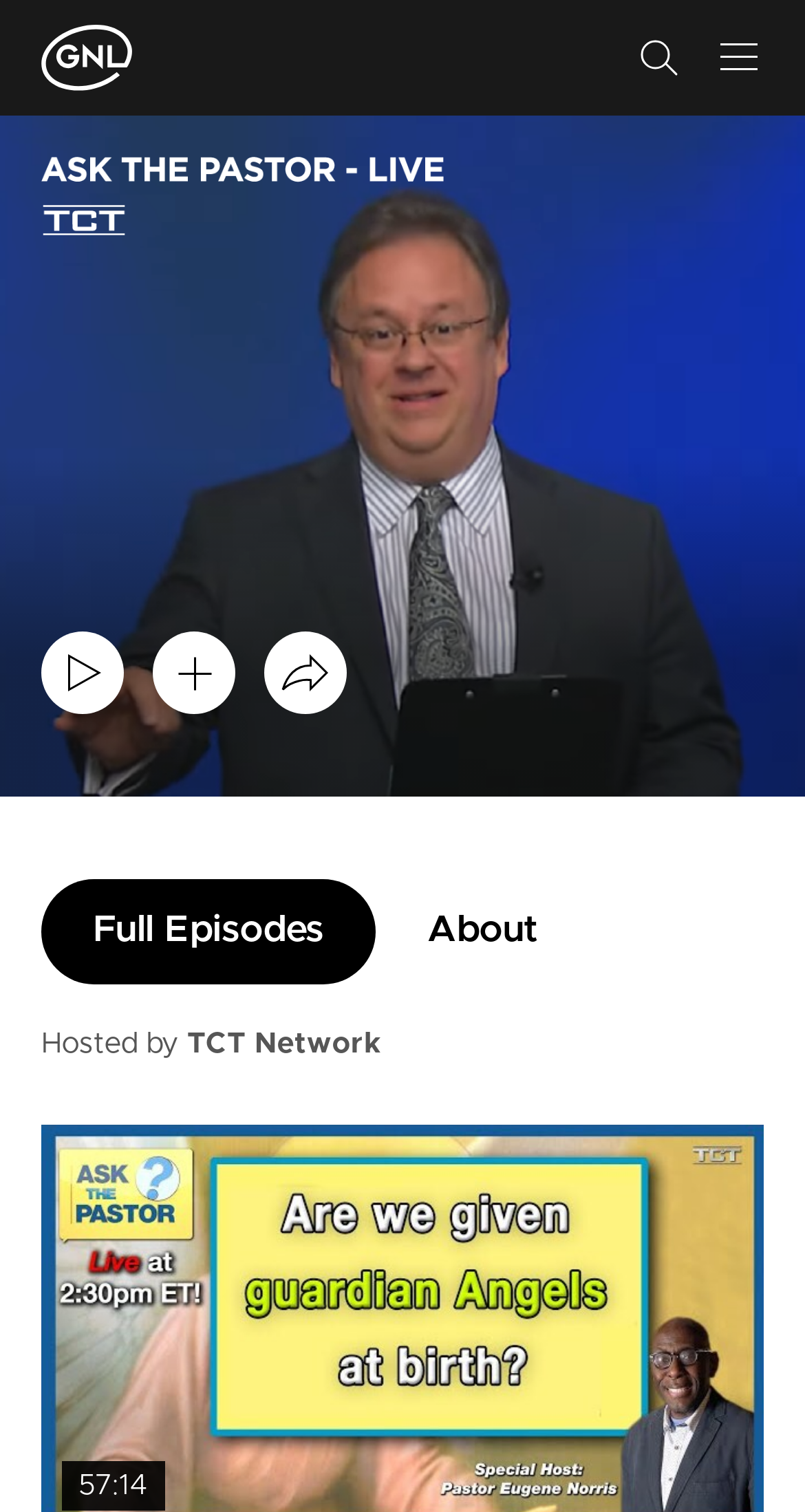Provide a single word or phrase answer to the question: 
What is the host of the show?

TCT Network